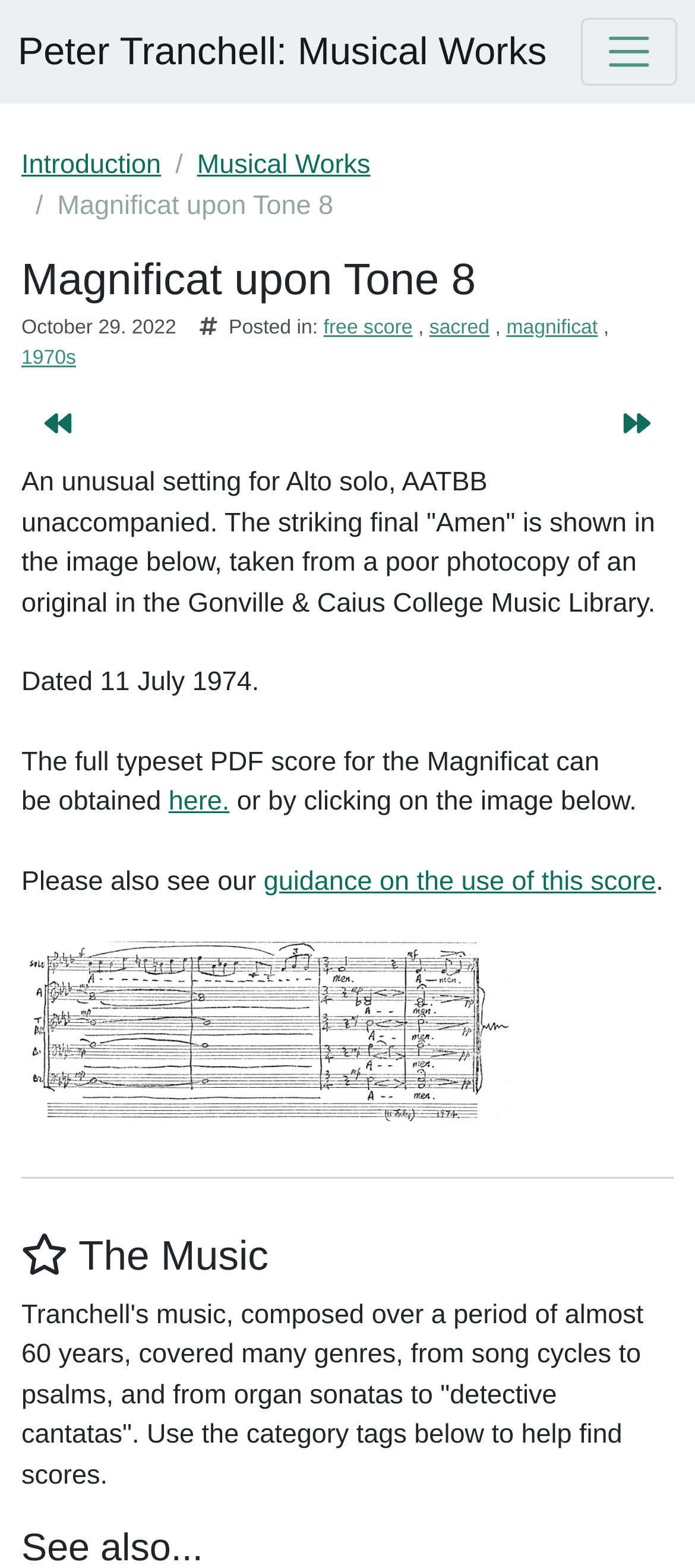Please extract the primary headline from the webpage.

Magnificat upon Tone 8